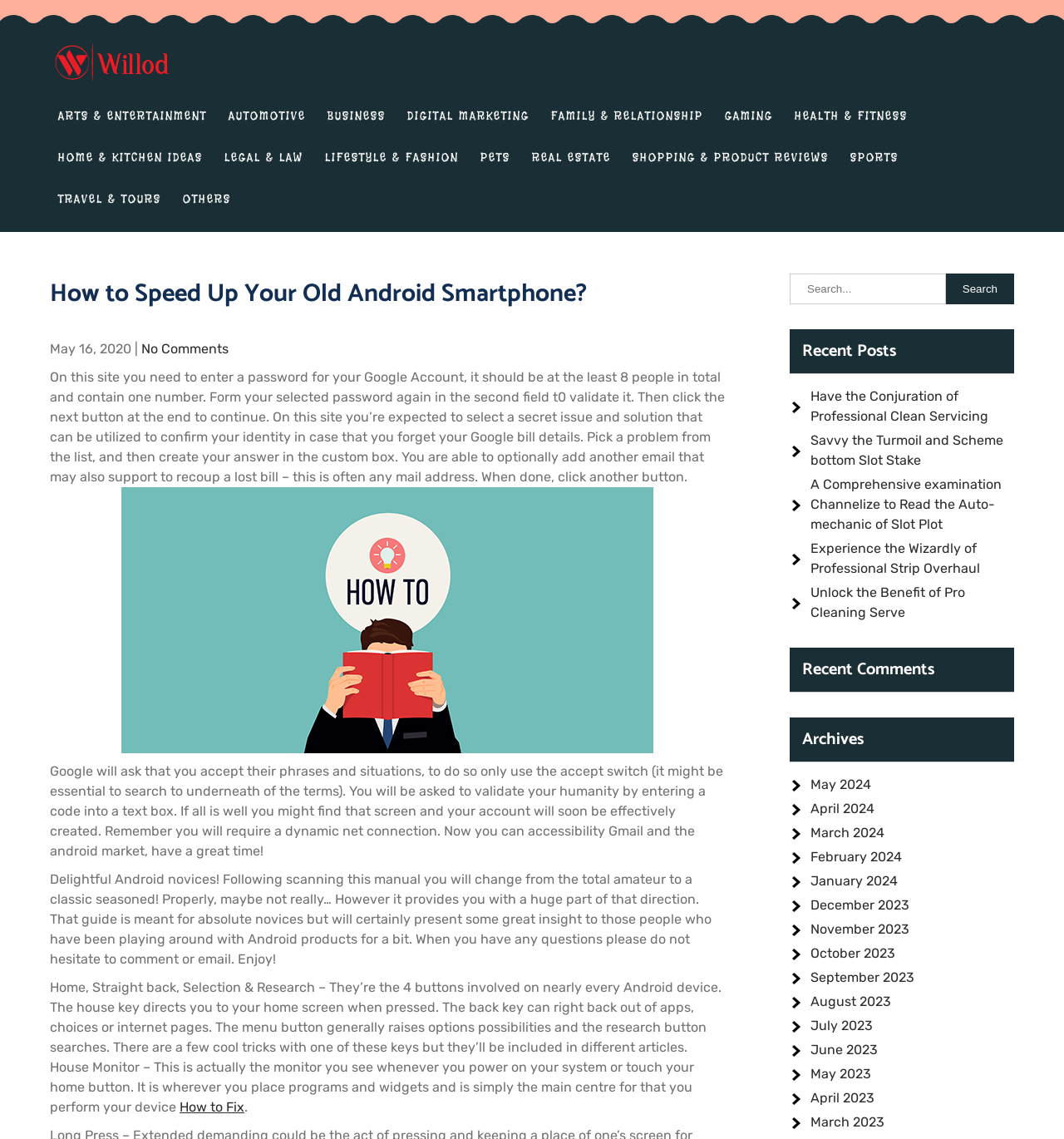Bounding box coordinates should be in the format (top-left x, top-left y, bottom-right x, bottom-right y) and all values should be floating point numbers between 0 and 1. Determine the bounding box coordinate for the UI element described as: Sports

[0.791, 0.12, 0.852, 0.156]